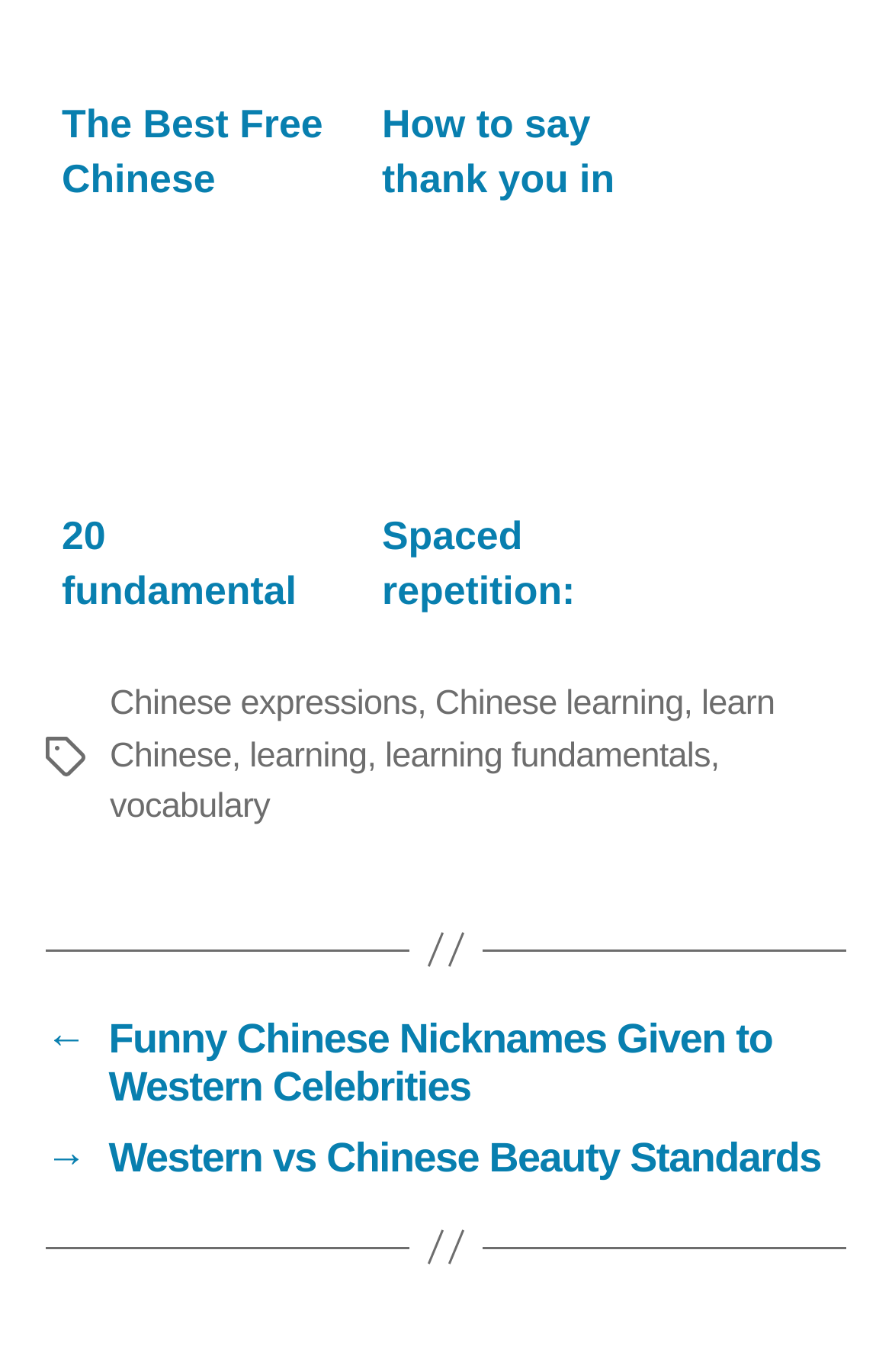Could you determine the bounding box coordinates of the clickable element to complete the instruction: "go to the category page"? Provide the coordinates as four float numbers between 0 and 1, i.e., [left, top, right, bottom].

None